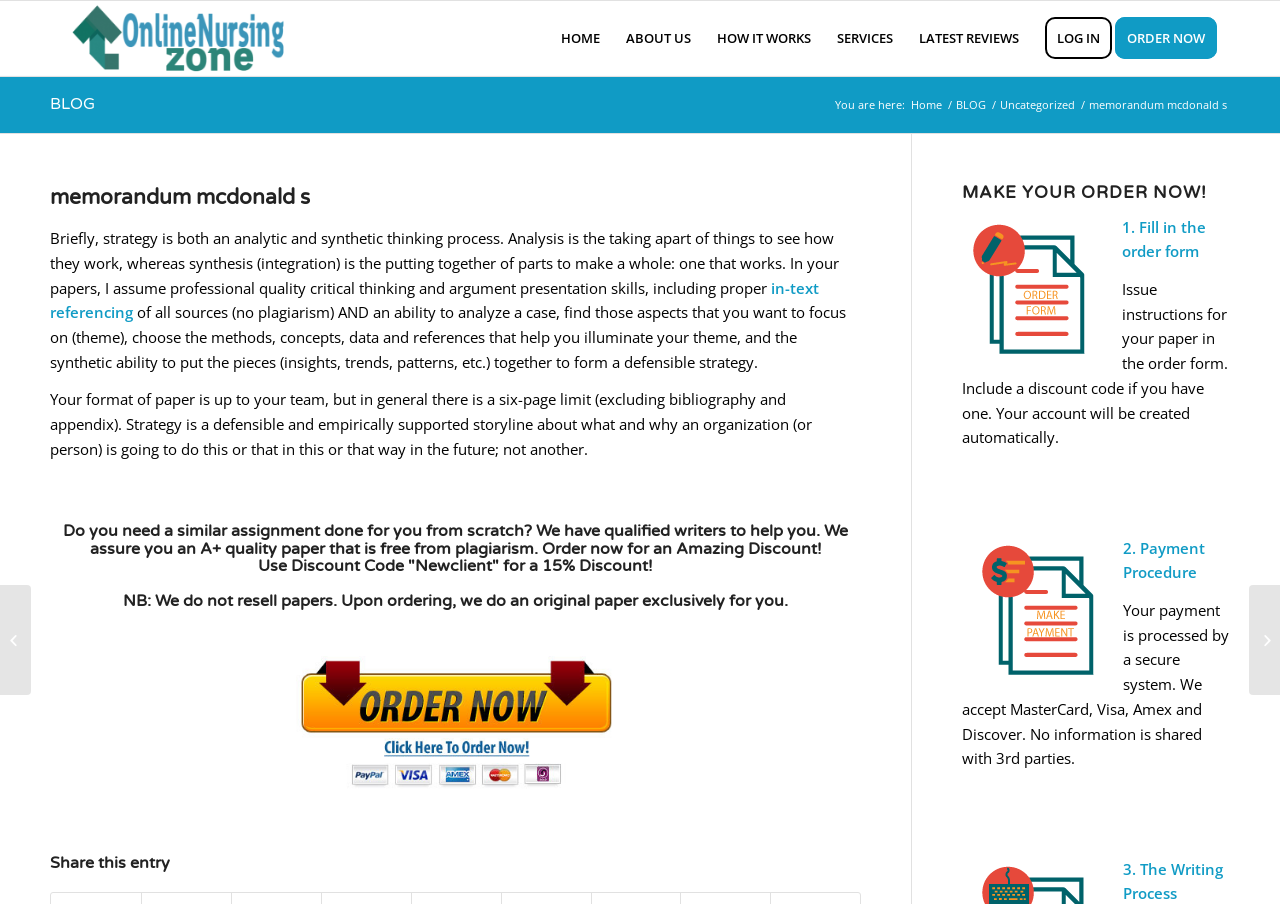Please identify the bounding box coordinates of the clickable area that will allow you to execute the instruction: "Fill in the order form".

[0.877, 0.24, 0.942, 0.289]